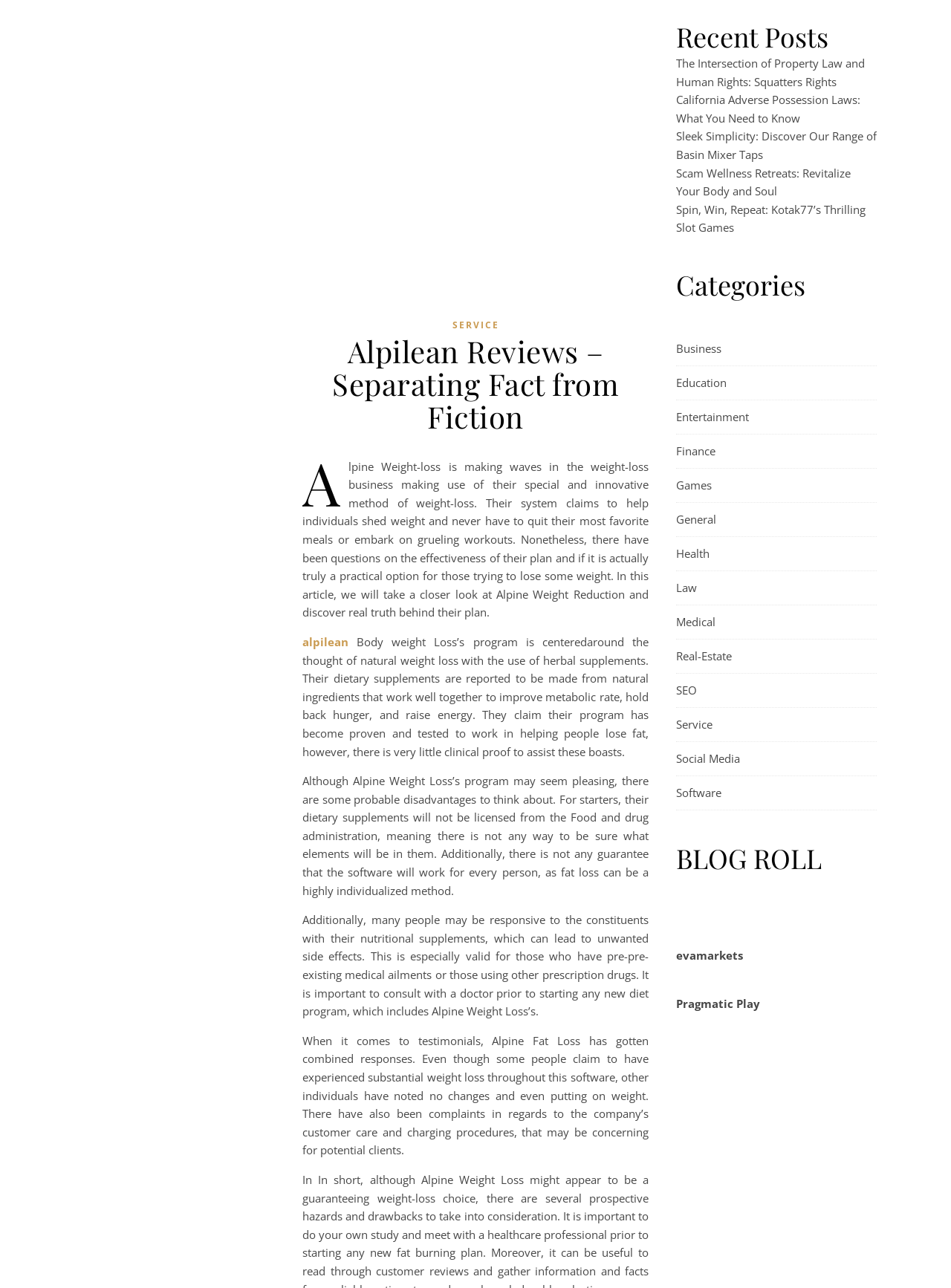Identify the bounding box coordinates for the UI element described as follows: Pragmatic Play. Use the format (top-left x, top-left y, bottom-right x, bottom-right y) and ensure all values are floating point numbers between 0 and 1.

[0.711, 0.773, 0.799, 0.785]